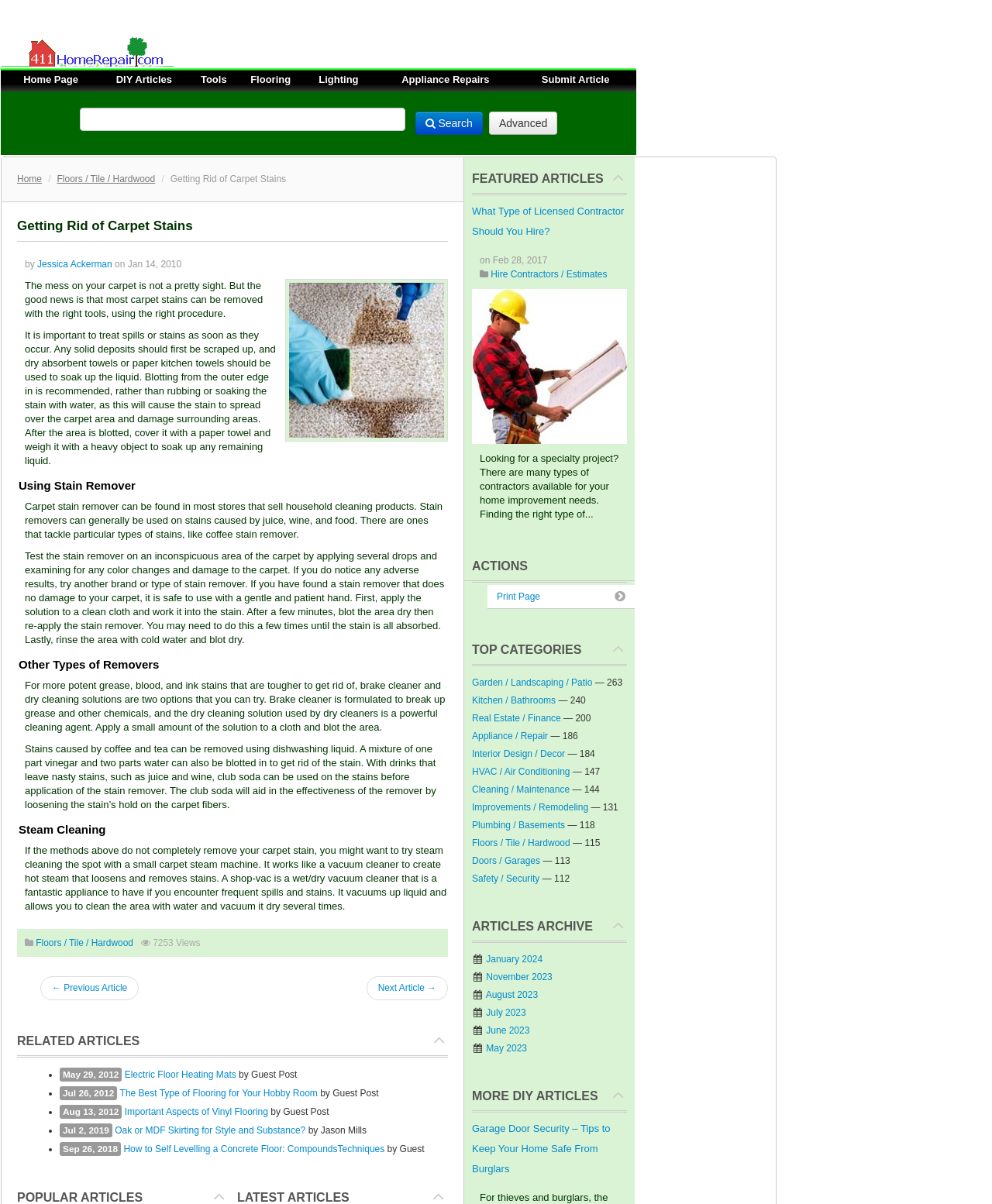How many types of stain removers are mentioned?
Please provide a comprehensive answer to the question based on the webpage screenshot.

The article mentions three types of stain removers: carpet stain remover, brake cleaner, and dry cleaning solutions.